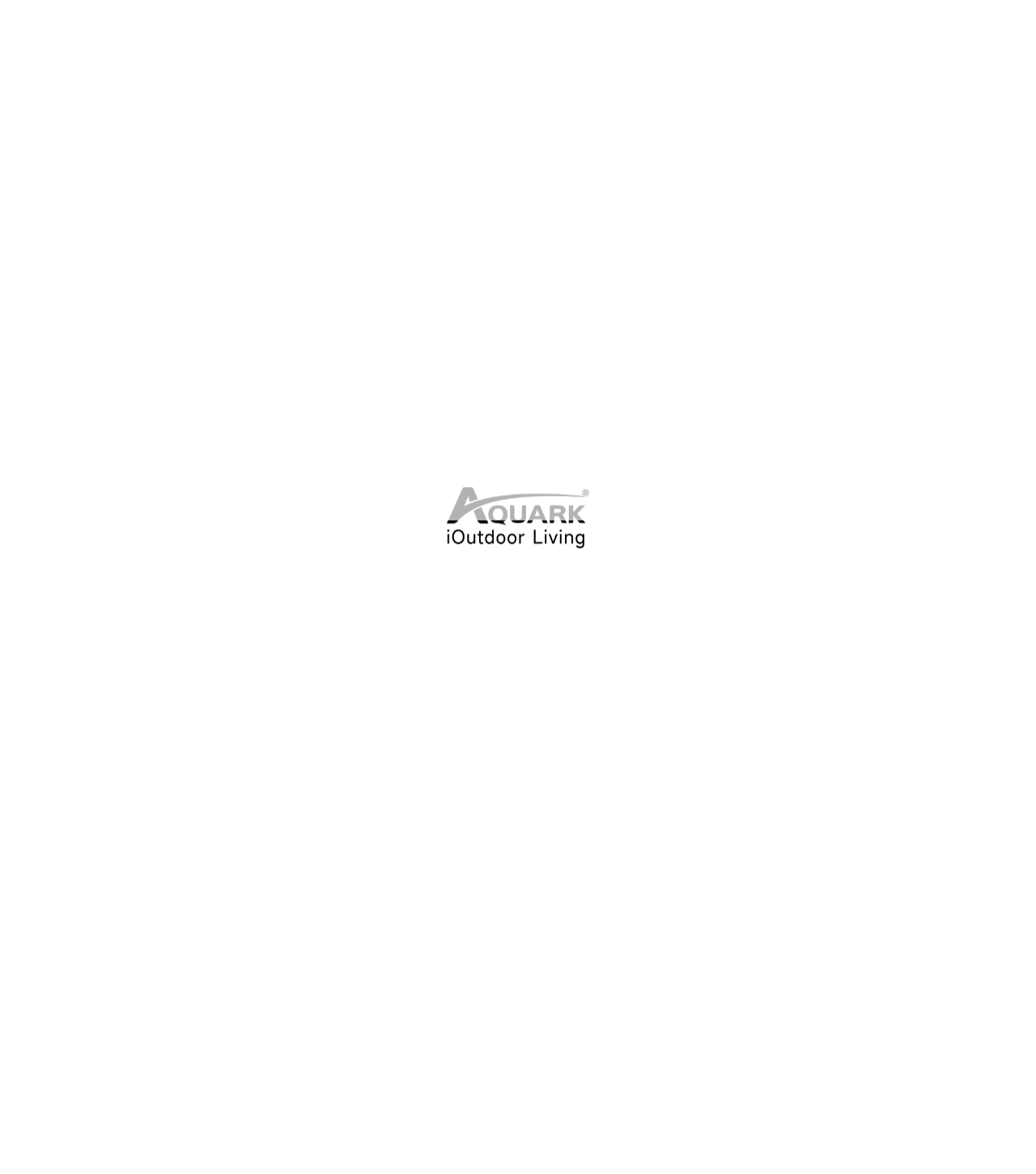Please locate and generate the primary heading on this webpage.

Aquark’s New iOutdoor Tech Attracts Great Attention at Piscine Global Europe 2022